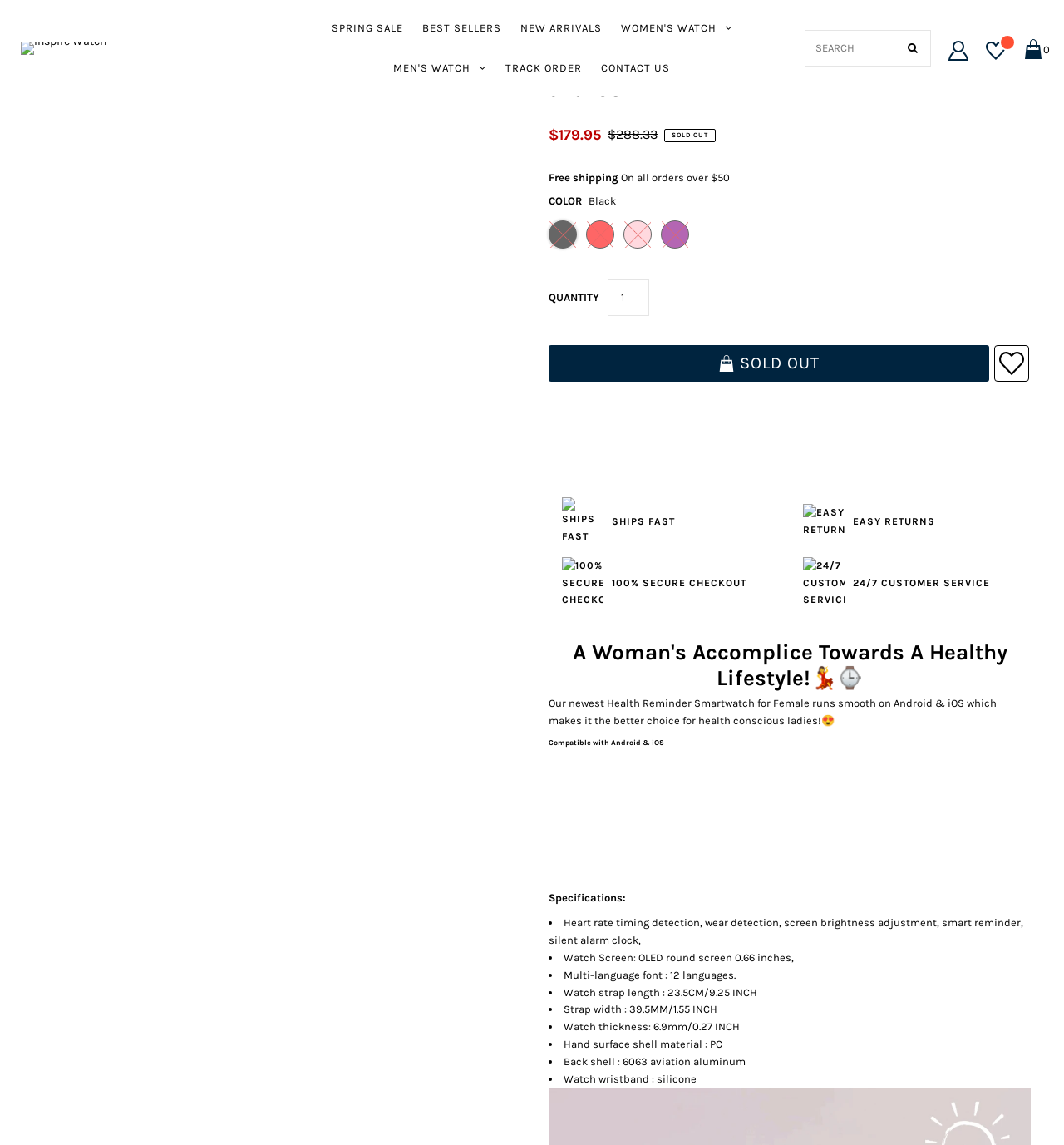Give a concise answer of one word or phrase to the question: 
What is the size of the watch screen?

0.66 inches